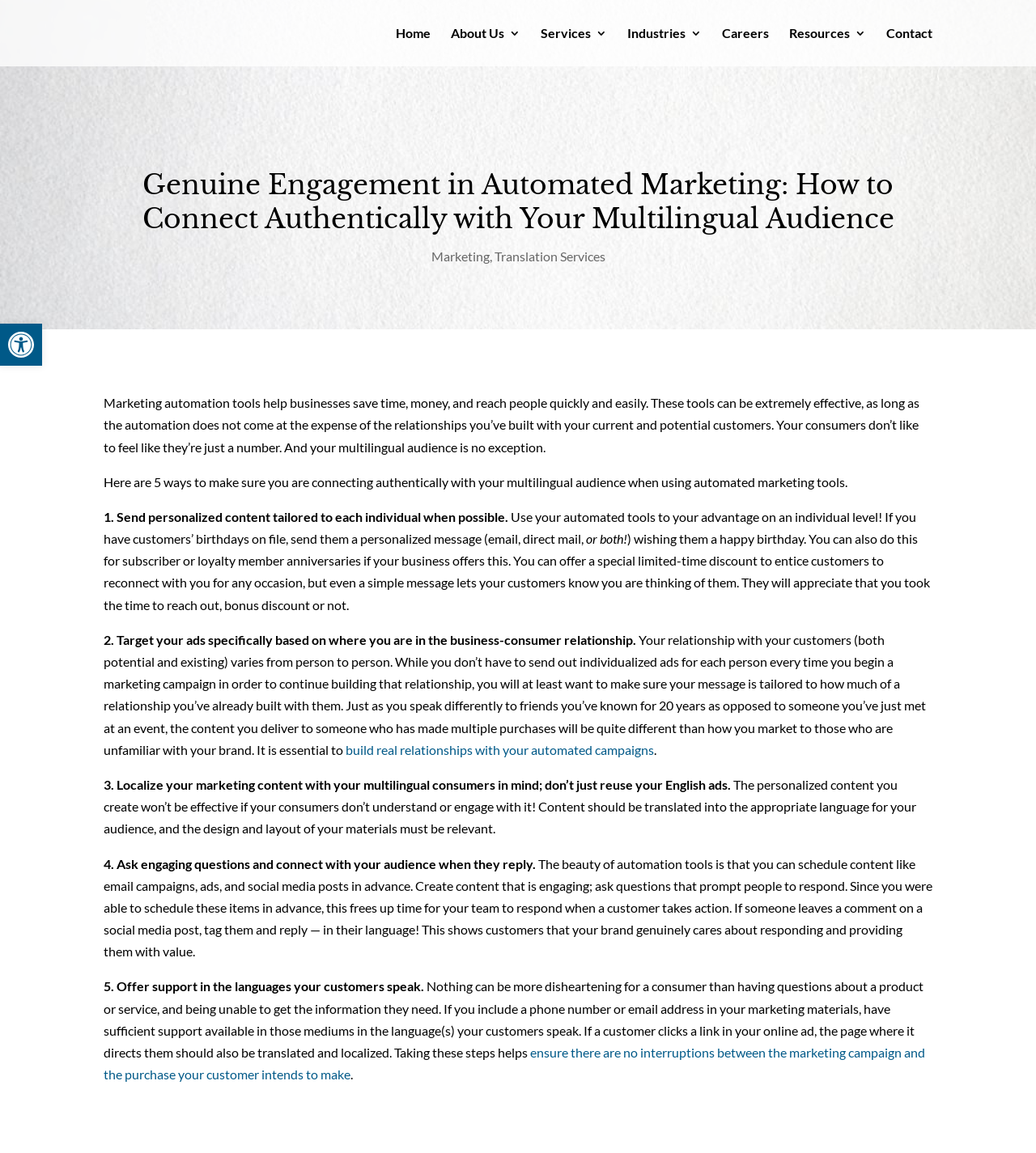Produce a meticulous description of the webpage.

This webpage is about Genuine Engagement in Automated Marketing, specifically focusing on connecting authentically with a multilingual audience. At the top, there is a toolbar with an "Open toolbar Accessibility Tools" button, accompanied by a small image. Below this, there is a link to "Accessible Translation Solutions" with a corresponding image.

The main navigation menu is located at the top right, featuring links to "Home", "About Us", "Services", "Industries", "Careers", "Resources", and "Contact". 

The main content of the webpage is divided into sections. The first section has a heading that matches the title of the webpage, followed by links to "Marketing" and "Translation Services". The text below explains the importance of connecting authentically with customers when using automated marketing tools, highlighting the risk of coming across as impersonal.

The next section provides five ways to ensure genuine engagement with a multilingual audience. Each point is numbered and includes a brief explanation. The first point suggests sending personalized content tailored to each individual when possible. The second point advises targeting ads specifically based on the stage of the business-consumer relationship. The third point emphasizes the importance of localizing marketing content for multilingual consumers. The fourth point recommends asking engaging questions and connecting with the audience when they reply. The fifth point stresses the need to offer support in the languages customers speak.

Throughout the webpage, there are no images other than the small icon for "Accessibility Tools" and the logo for "Accessible Translation Solutions". The content is primarily text-based, with a focus on providing informative and helpful advice on automated marketing strategies.